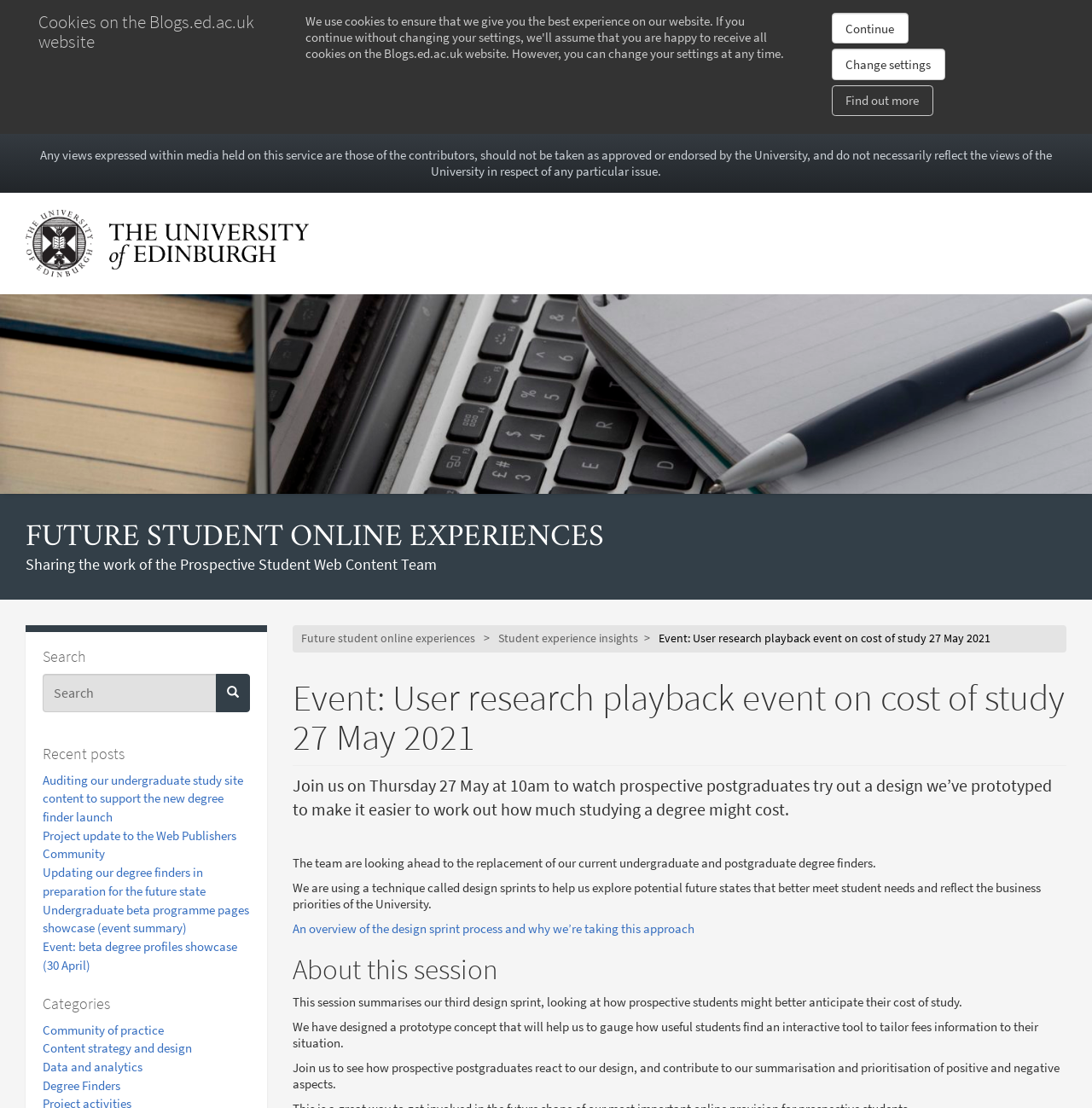Identify the title of the webpage and provide its text content.

FUTURE STUDENT ONLINE EXPERIENCES